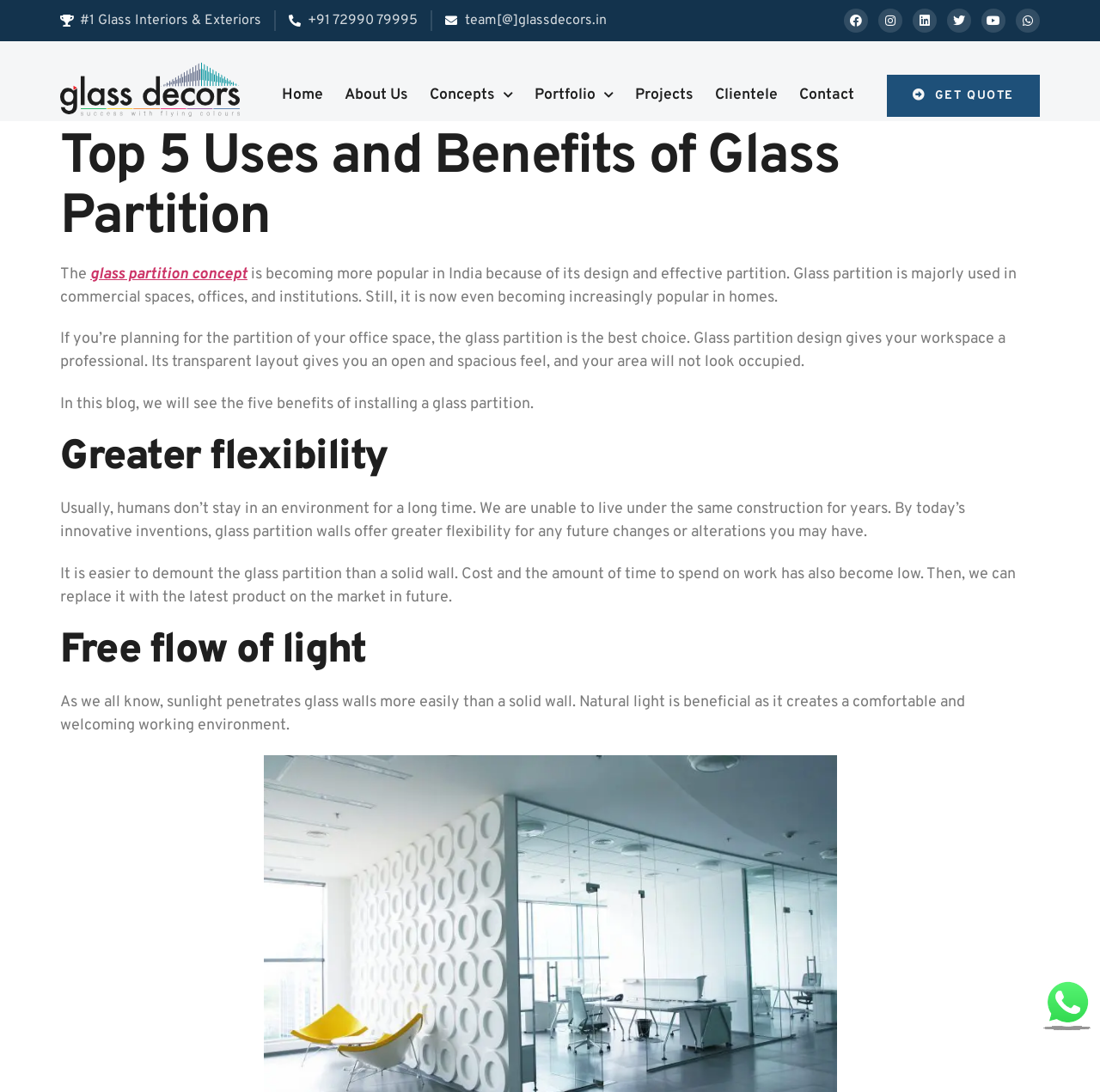Offer an extensive depiction of the webpage and its key elements.

The webpage is about the benefits and uses of glass partitions, with a focus on their design and effectiveness. At the top, there is a navigation menu with links to various sections of the website, including "Home", "About Us", "Concepts", "Portfolio", "Projects", "Clientele", and "Contact". On the top right, there are social media links to Facebook, Instagram, LinkedIn, Twitter, YouTube, and WhatsApp.

Below the navigation menu, there is a header section with a title "Top 5 Uses and Benefits of Glass Partition" in a large font. Underneath, there is a brief introduction to the concept of glass partitions, explaining that they are becoming popular in India due to their design and effective partitioning. The text also mentions that glass partitions are commonly used in commercial spaces, offices, and institutions, but are now also being used in homes.

The main content of the webpage is divided into sections, each with a heading and a brief description. The first section is about the flexibility of glass partitions, explaining that they can be easily demounted and replaced with new ones. The second section discusses the benefit of natural light flowing through glass partitions, creating a comfortable working environment.

Throughout the webpage, there are several calls-to-action, including a "GET QUOTE" button on the top right and a "Contact call mobile Button" at the bottom right. There is also a logo of Glass Decors at the top left, which is a link to the website's homepage.